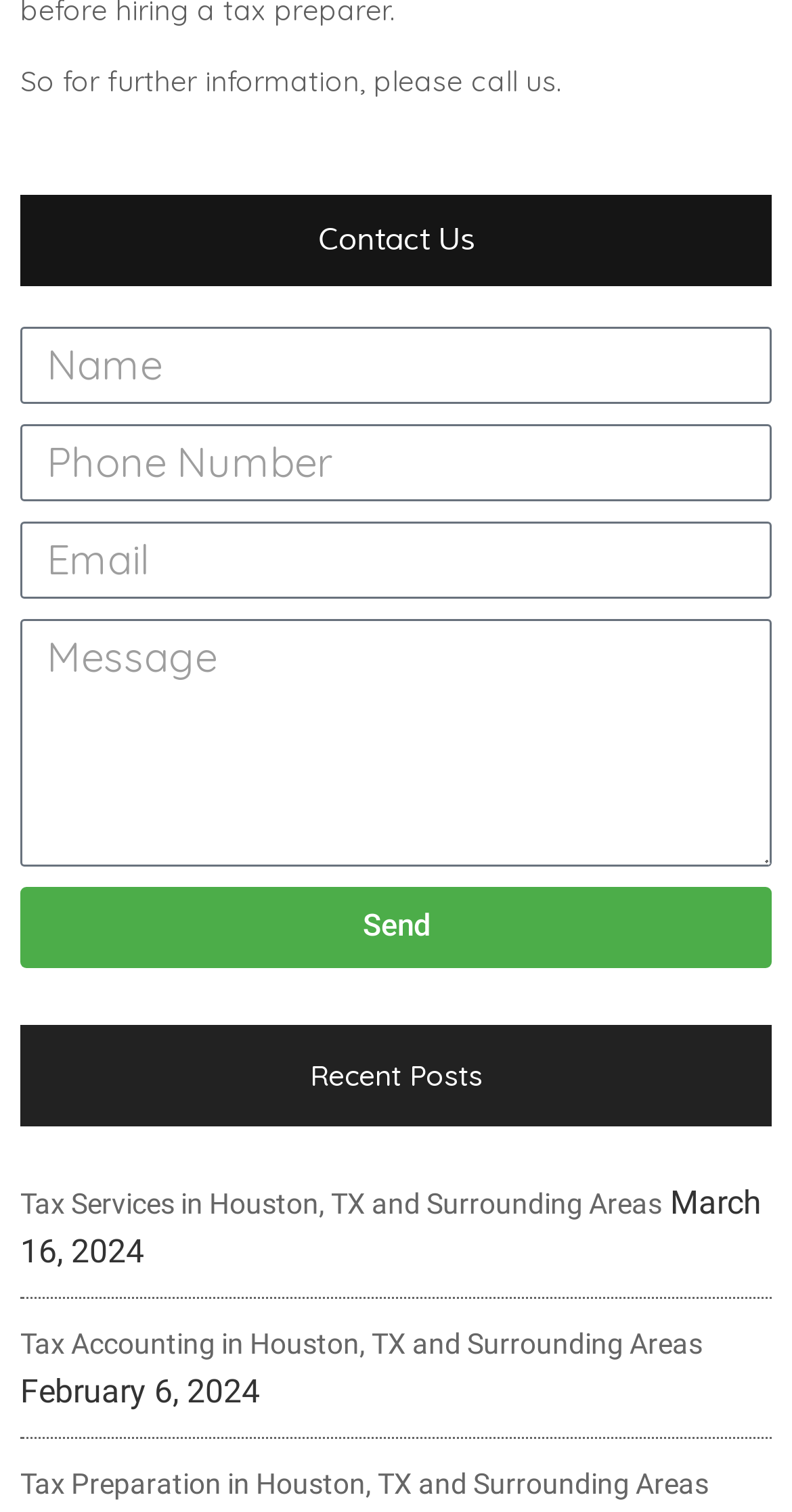Provide the bounding box coordinates for the UI element that is described by this text: "Send". The coordinates should be in the form of four float numbers between 0 and 1: [left, top, right, bottom].

[0.026, 0.586, 0.974, 0.64]